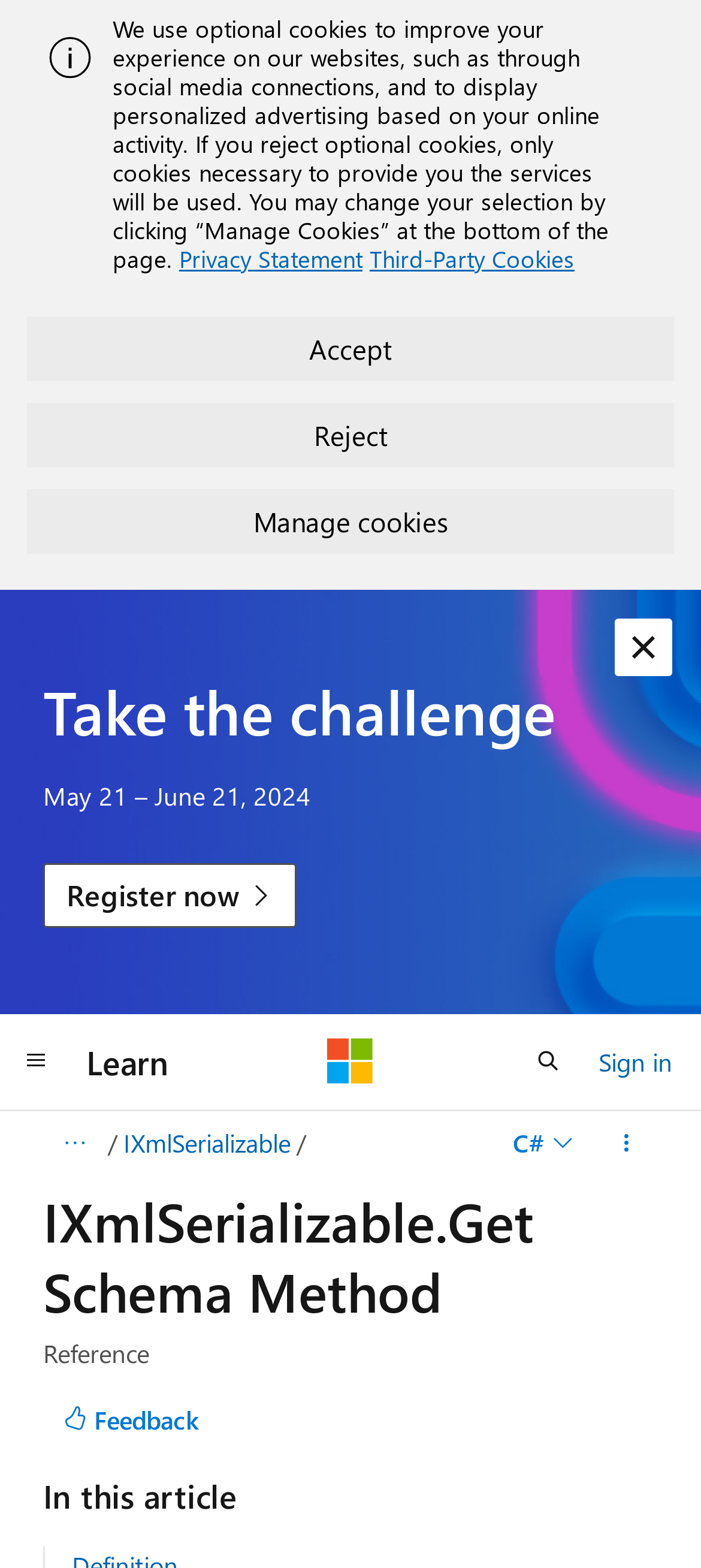Identify the bounding box for the element characterized by the following description: "parent_node: Learn aria-label="Microsoft"".

[0.467, 0.662, 0.533, 0.692]